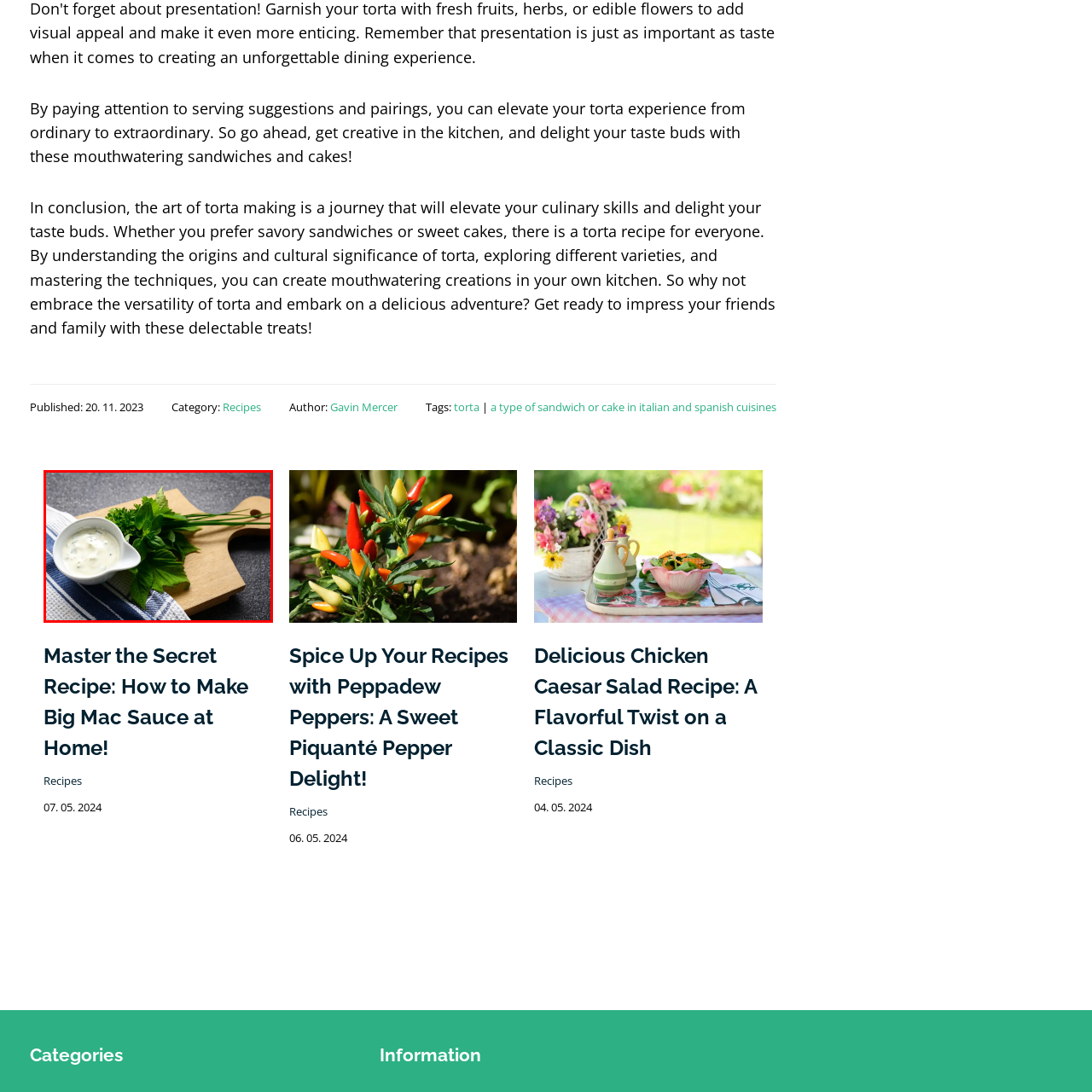Offer an in-depth description of the scene contained in the red rectangle.

The image showcases a fresh and vibrant setup ideal for culinary inspiration. In the foreground, a small white bowl contains a creamy sauce, likely a herbed dressing or dip, reflecting a rich texture. Surrounding the bowl is an array of lush green herbs, including parsley and chives, which hint at the freshness and flavor they can add to a variety of dishes. The bowl is positioned on a wooden cutting board, emphasizing a rustic kitchen ambiance, while the textured gray background adds depth to the composition. This image beautifully embodies the idea of enhancing meals, making it a perfect visual for recipes or cooking articles, such as those featuring torta creations or other delightful dishes.